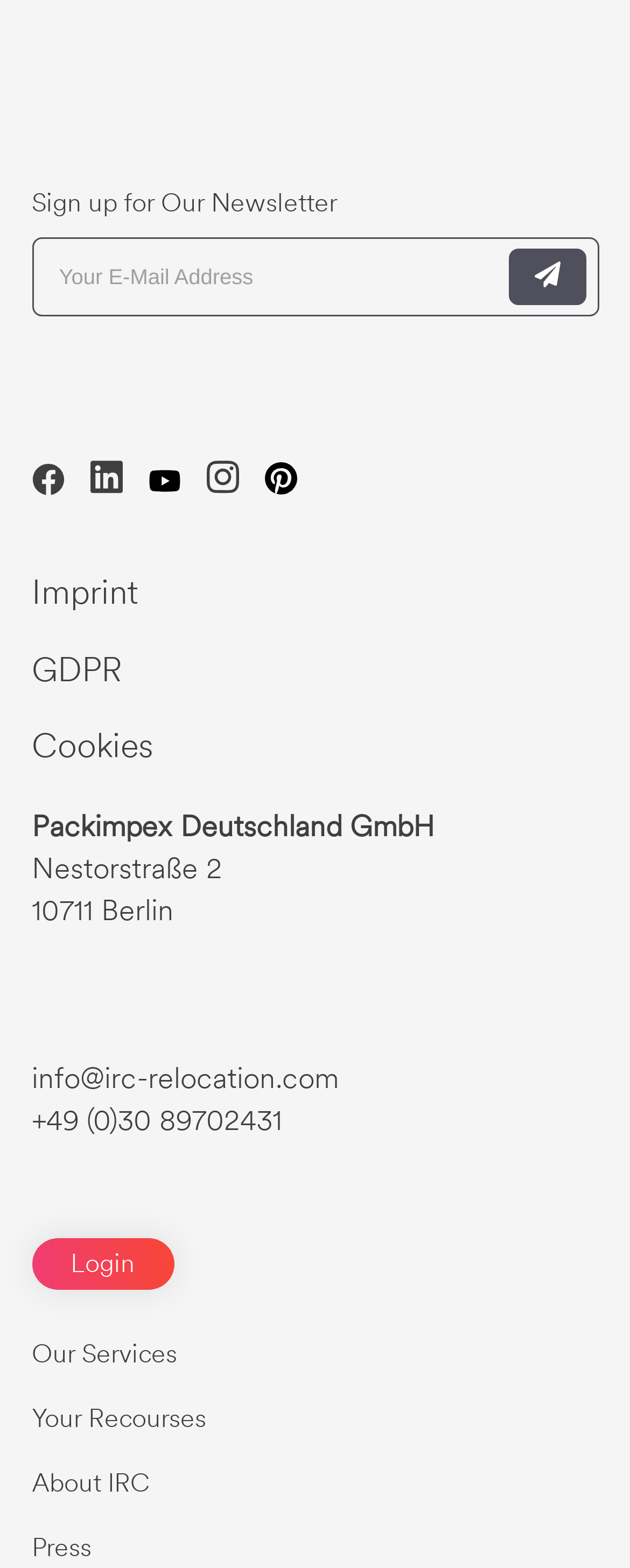How many main navigation links are there?
Look at the image and answer the question with a single word or phrase.

5